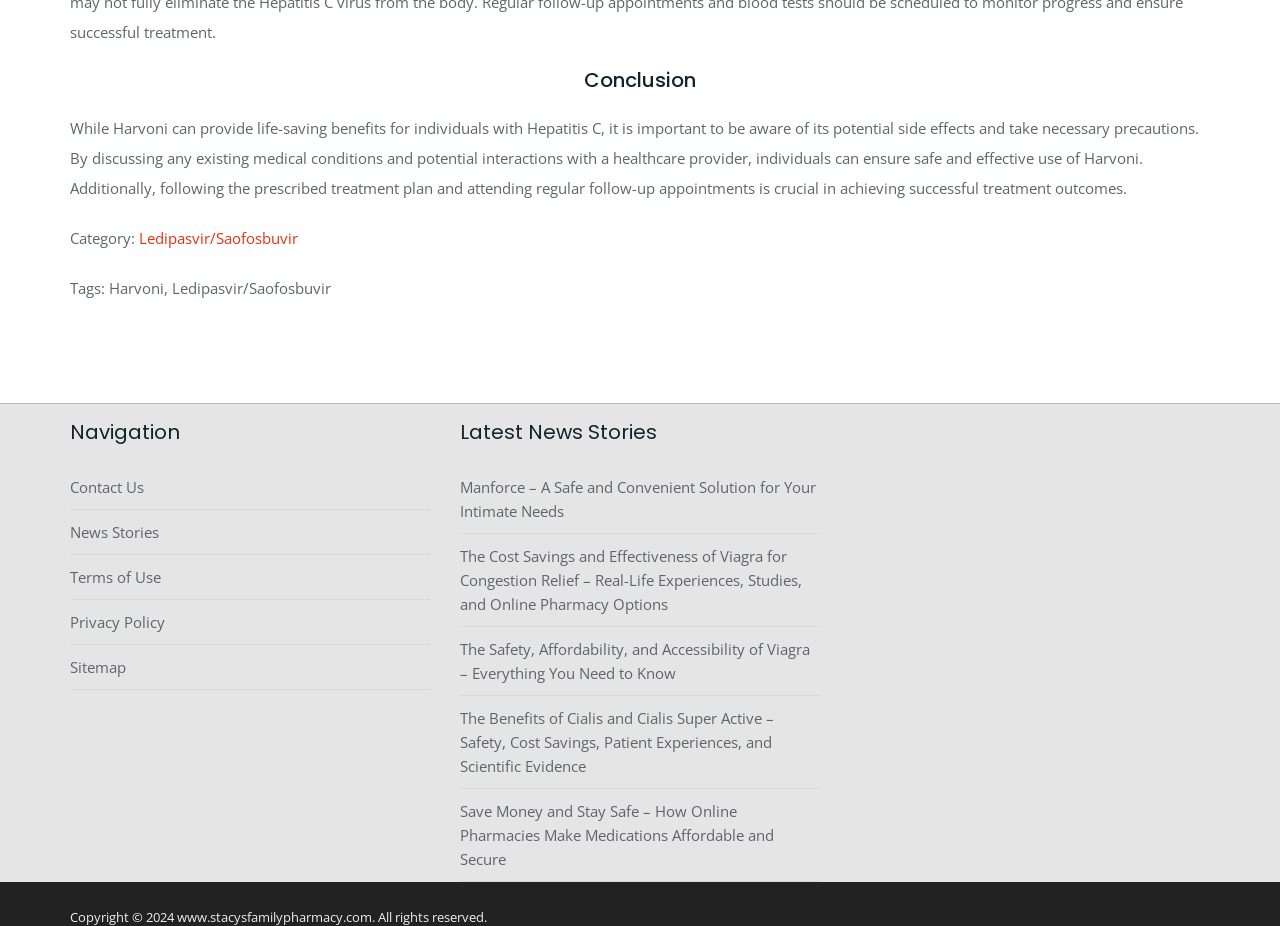Using a single word or phrase, answer the following question: 
What is the purpose of the article?

Discussing Harvoni's side effects